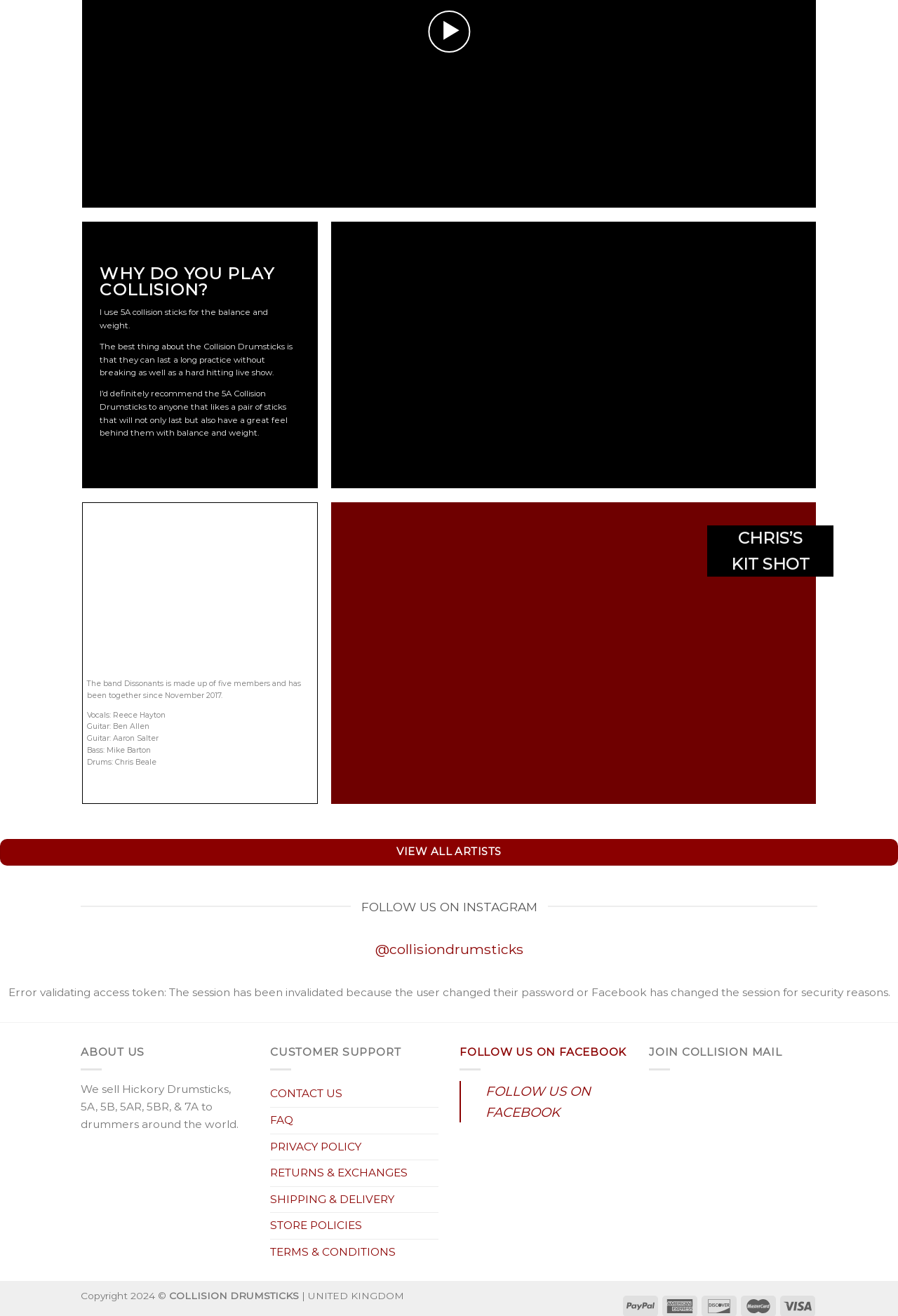Determine the bounding box coordinates of the clickable region to follow the instruction: "Contact us".

[0.301, 0.822, 0.381, 0.841]